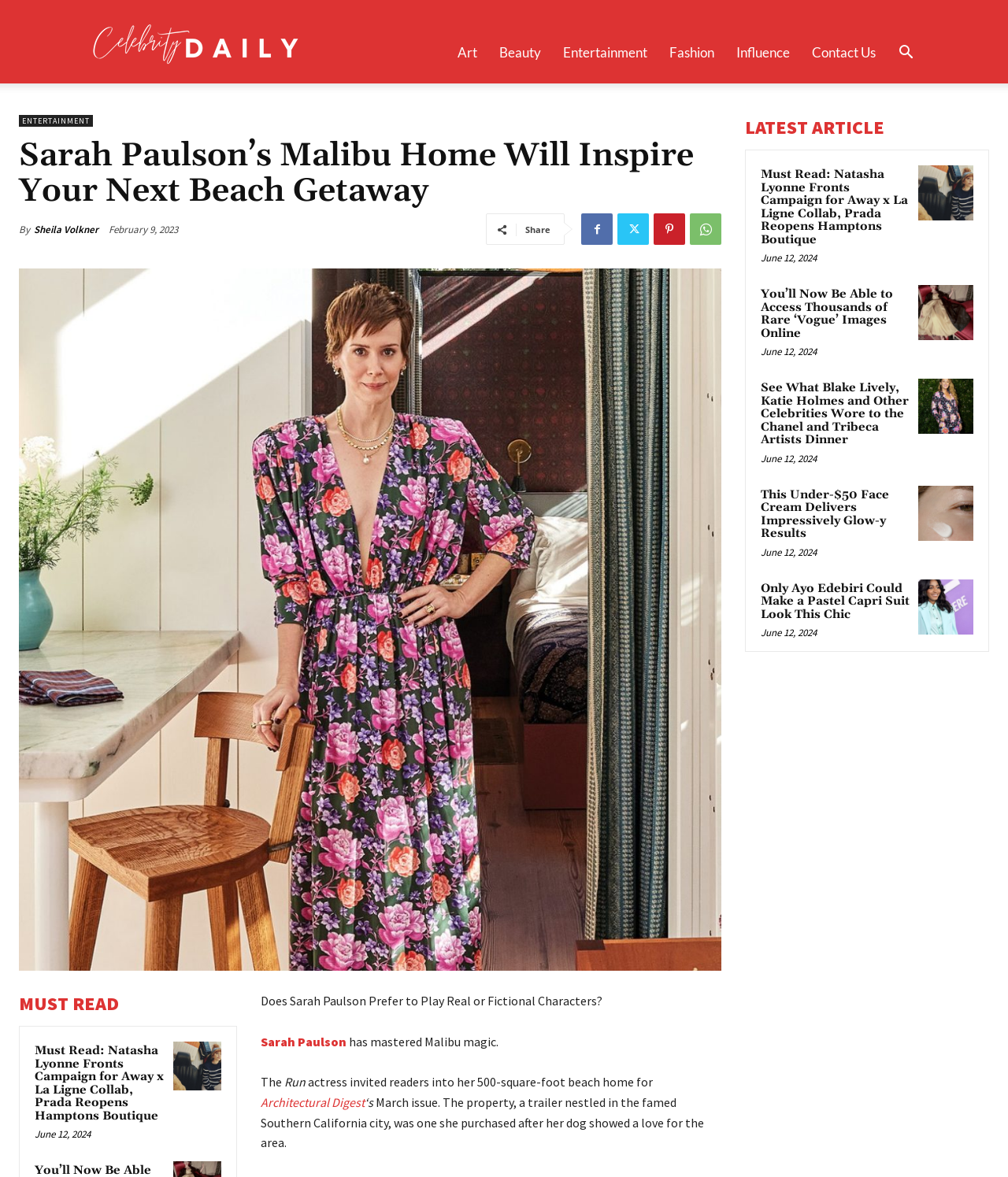Determine the bounding box coordinates of the section to be clicked to follow the instruction: "Read about Sarah Paulson's Malibu home". The coordinates should be given as four float numbers between 0 and 1, formatted as [left, top, right, bottom].

[0.019, 0.118, 0.716, 0.178]